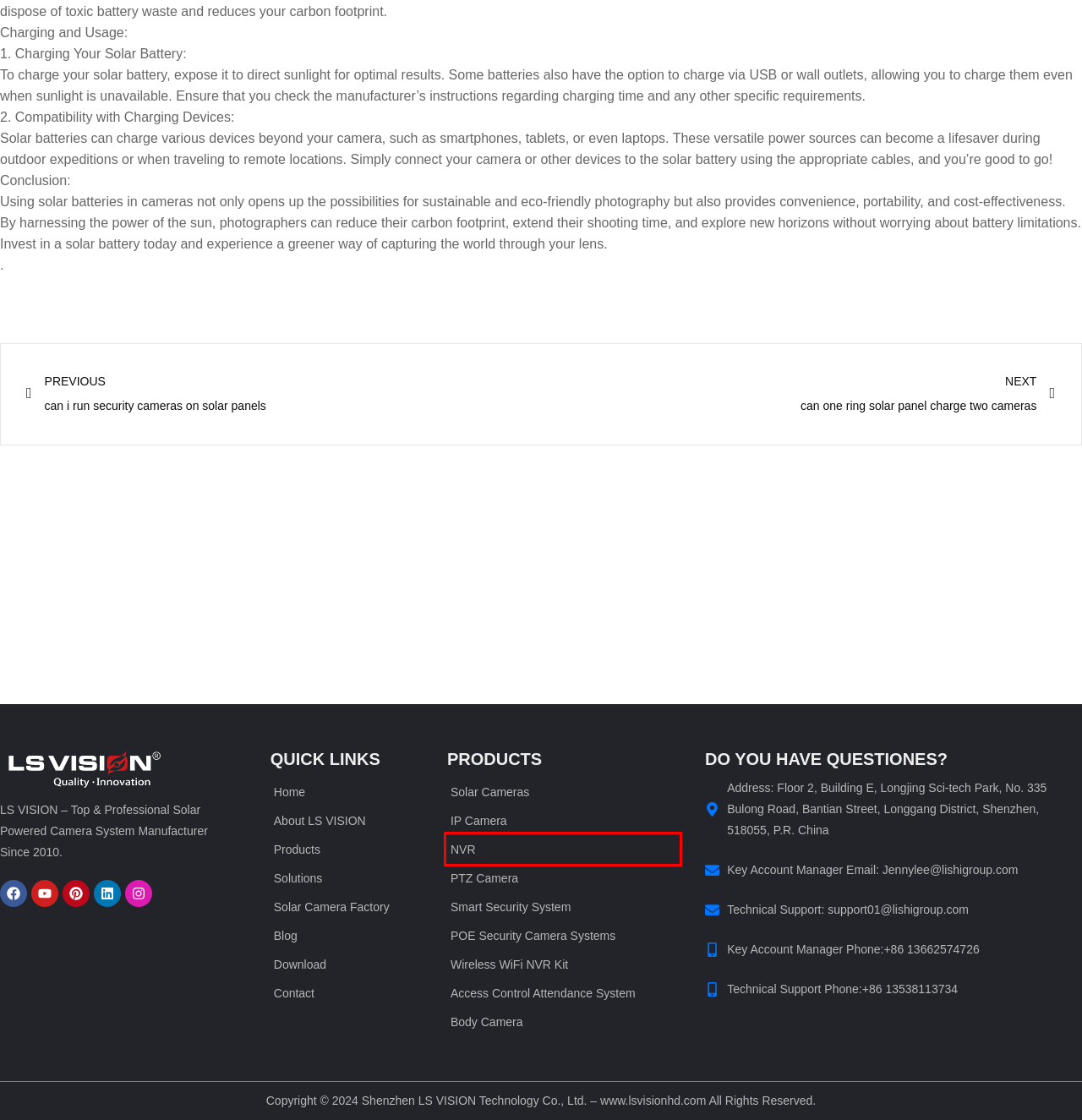Look at the screenshot of a webpage with a red bounding box and select the webpage description that best corresponds to the new page after clicking the element in the red box. Here are the options:
A. LS VISION | Security Body Camera Manufacturer/Companies, Body Worn Camera
B. can one ring solar panel charge two cameras
C. LS VISION | Professioal Wireless NVR Kit Manufactuer & Supplier
D. LS VISION | Best POE Security Camera System Supplier, WiFi Wireless NVR Kit
E. LS VISION | Network Video Recorder Manufacturer & NVR Recorder Supplier
F. BLOG
G. can i run security cameras on solar panels
H. LS VISION | Low Power CCTV Solar Camera Manufacturer And Supplier

E